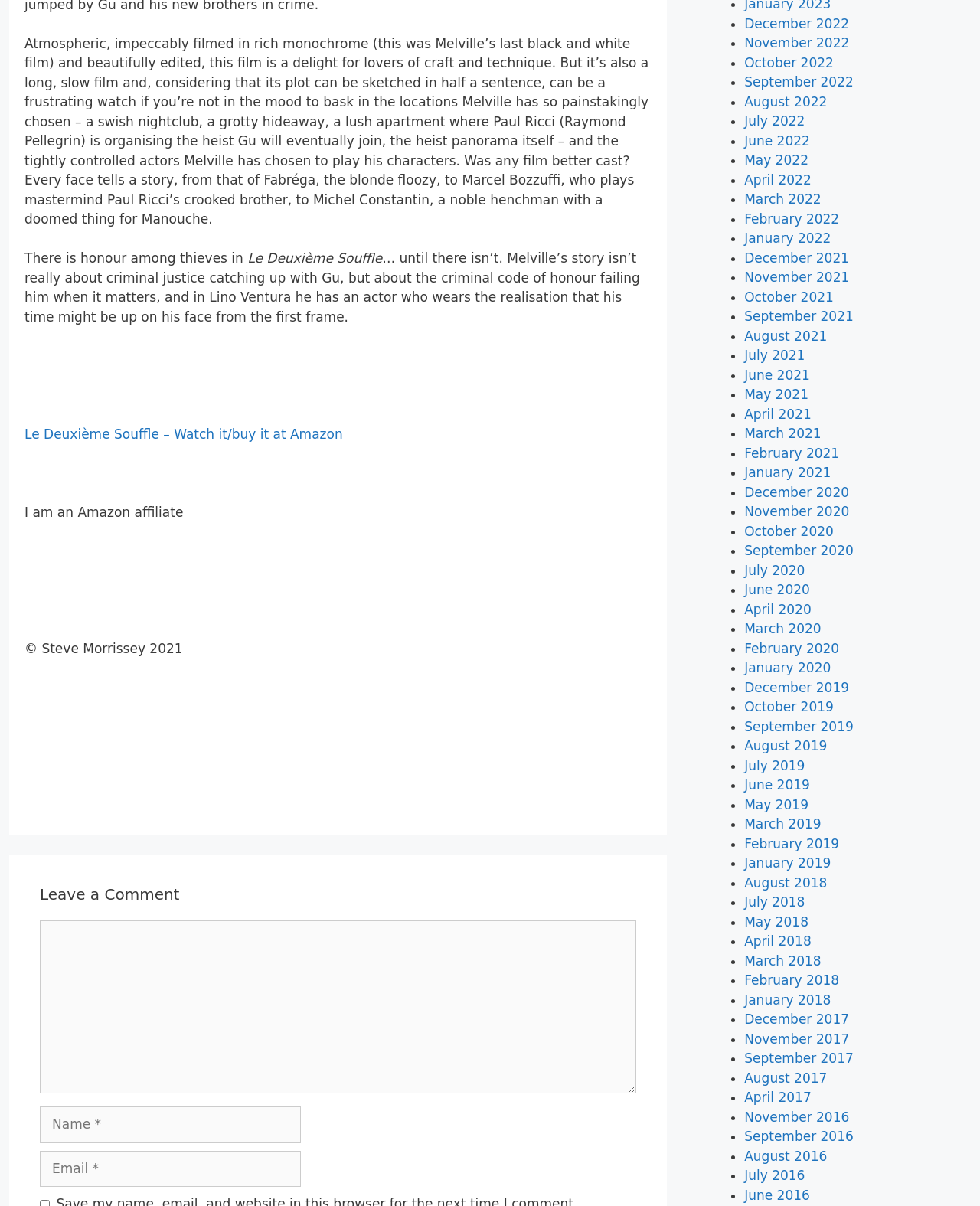Where can the film be purchased?
Answer with a single word or phrase, using the screenshot for reference.

Amazon